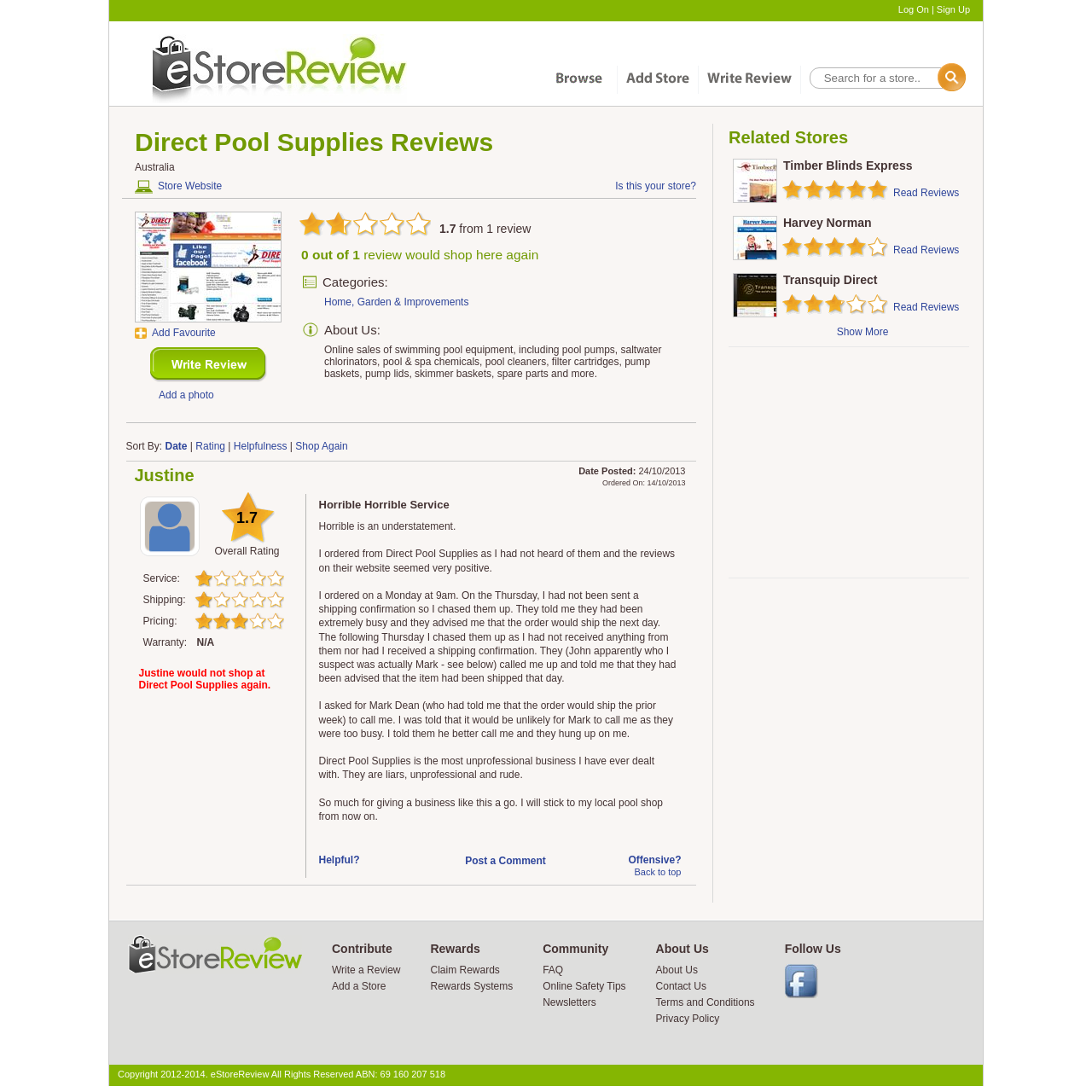Locate the bounding box coordinates of the area that needs to be clicked to fulfill the following instruction: "Search for something". The coordinates should be in the format of four float numbers between 0 and 1, namely [left, top, right, bottom].

None